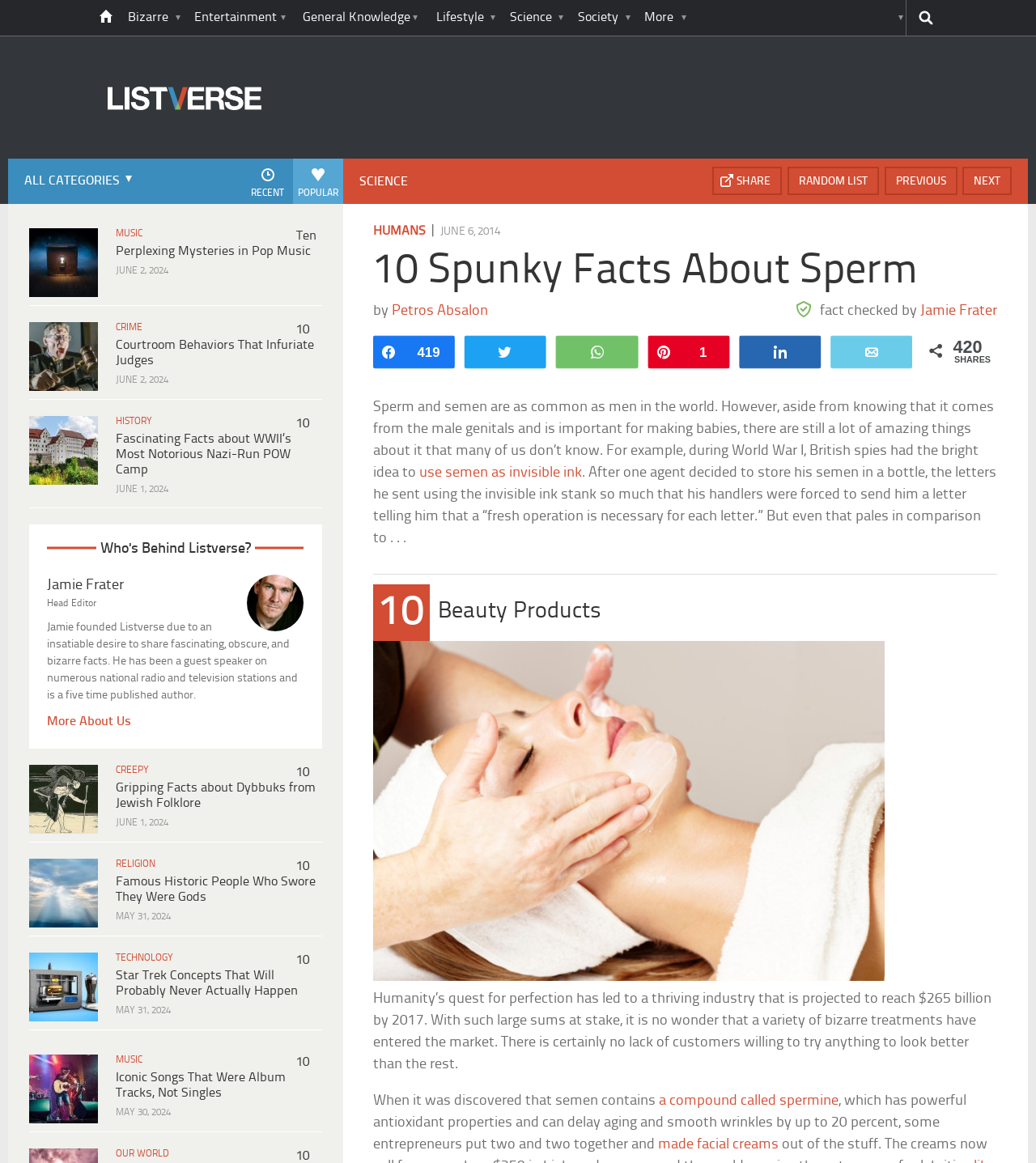Using the description "title="Go to Home"", locate and provide the bounding box of the UI element.

[0.118, 0.128, 0.282, 0.14]